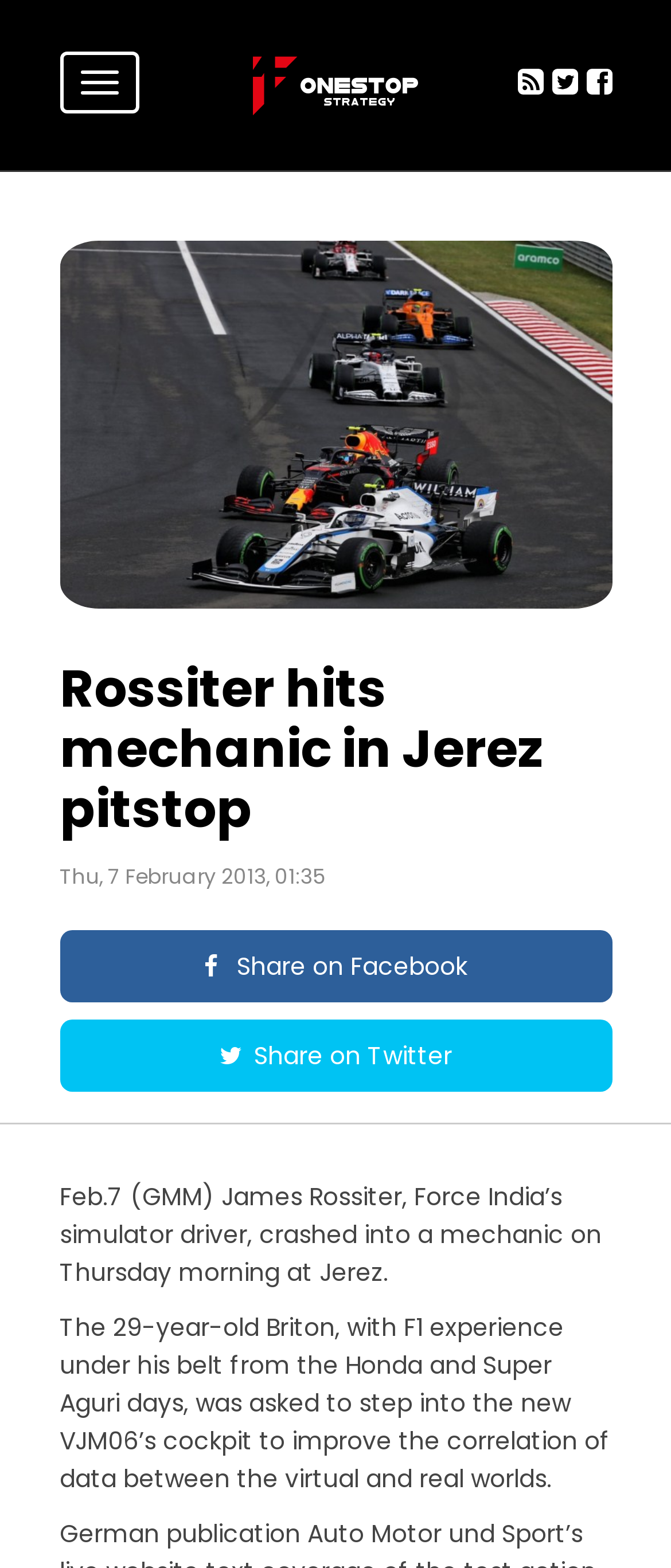Identify the bounding box of the HTML element described here: "Share on Facebook". Provide the coordinates as four float numbers between 0 and 1: [left, top, right, bottom].

[0.088, 0.593, 0.912, 0.639]